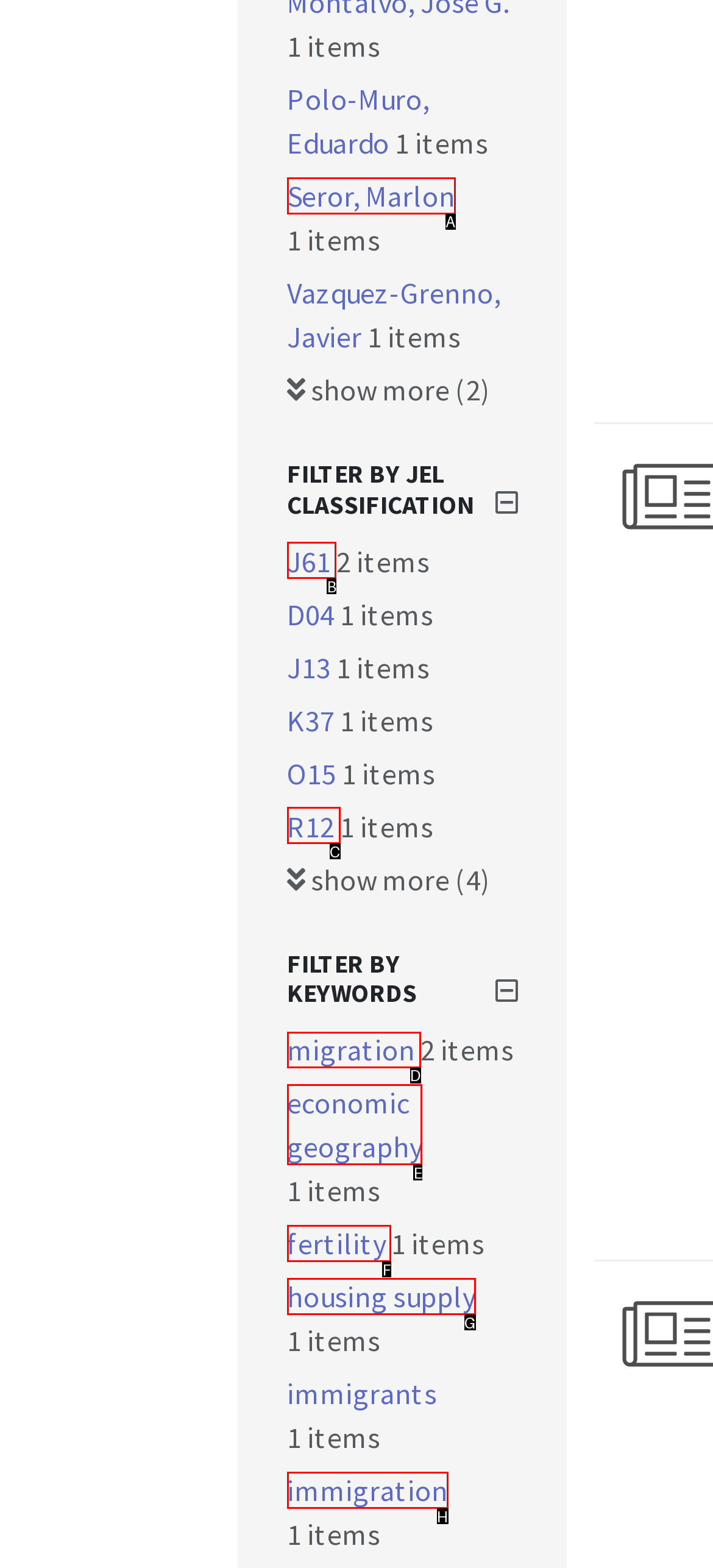Select the letter of the UI element that matches this task: Filter by keyword migration
Provide the answer as the letter of the correct choice.

D